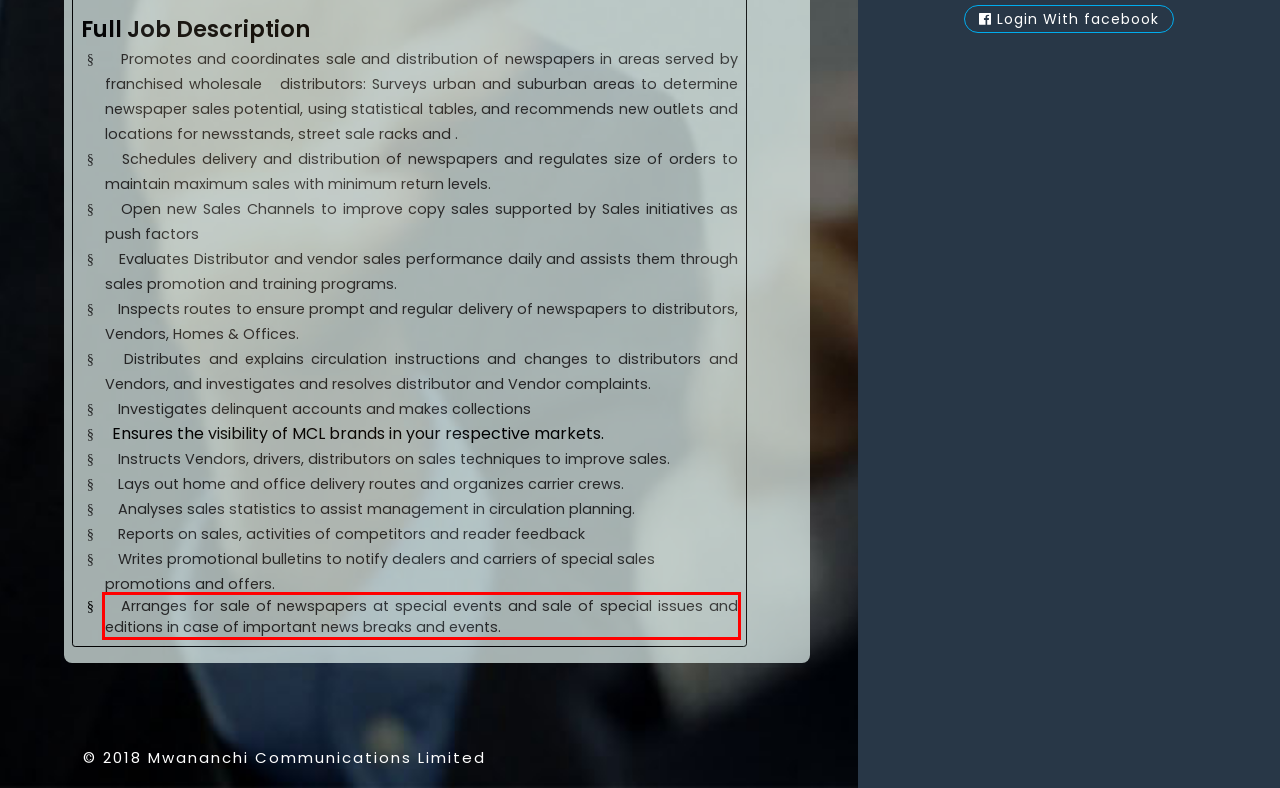You have a screenshot with a red rectangle around a UI element. Recognize and extract the text within this red bounding box using OCR.

§ Arranges for sale of newspapers at special events and sale of special issues and editions in case of important news breaks and events.